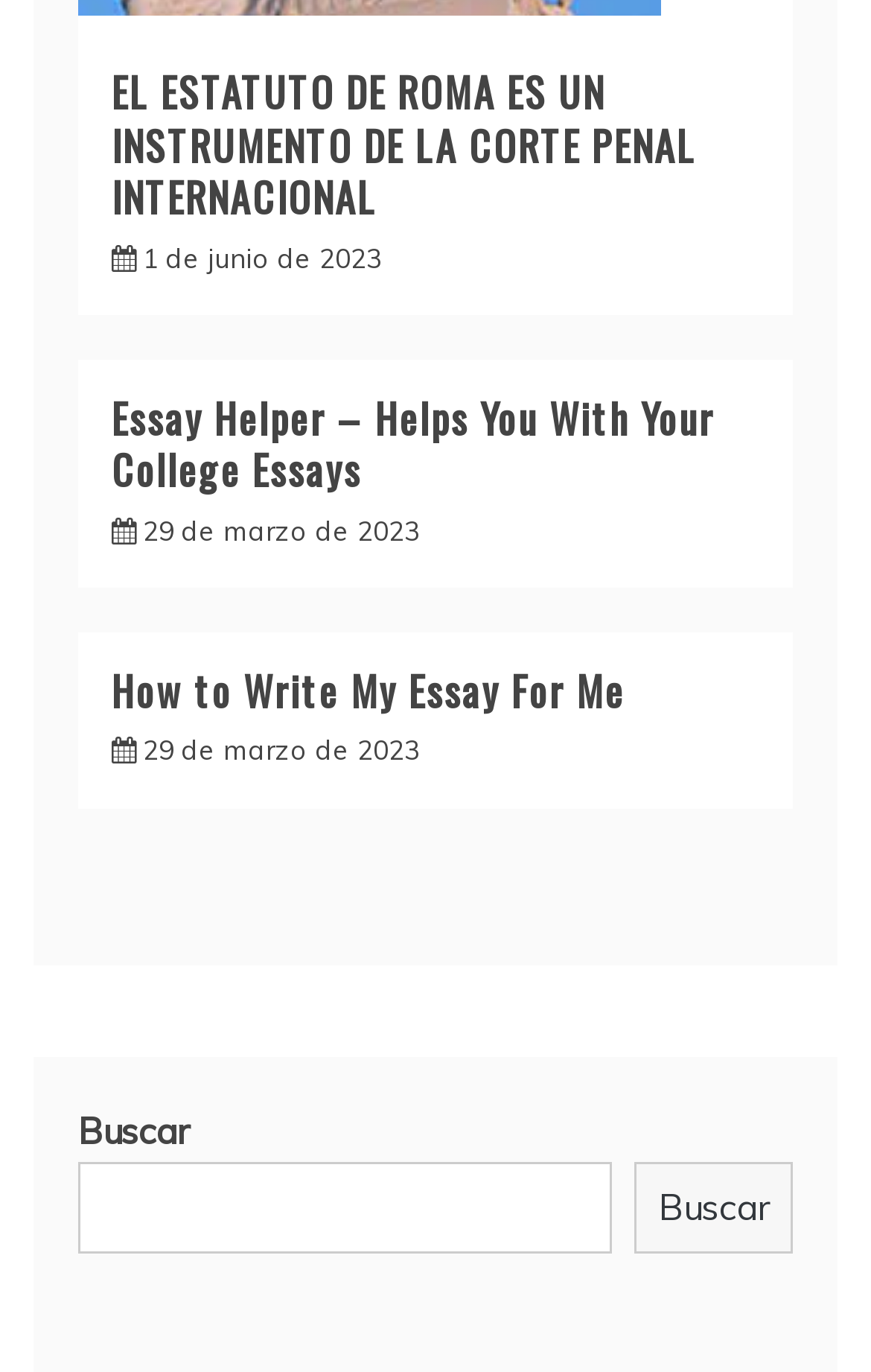Look at the image and write a detailed answer to the question: 
What is the language of the content on the webpage?

The webpage contains content in Spanish, as evidenced by the headings and links that use Spanish language and grammar. The presence of Spanish language content suggests that the webpage is intended for a Spanish-speaking audience.